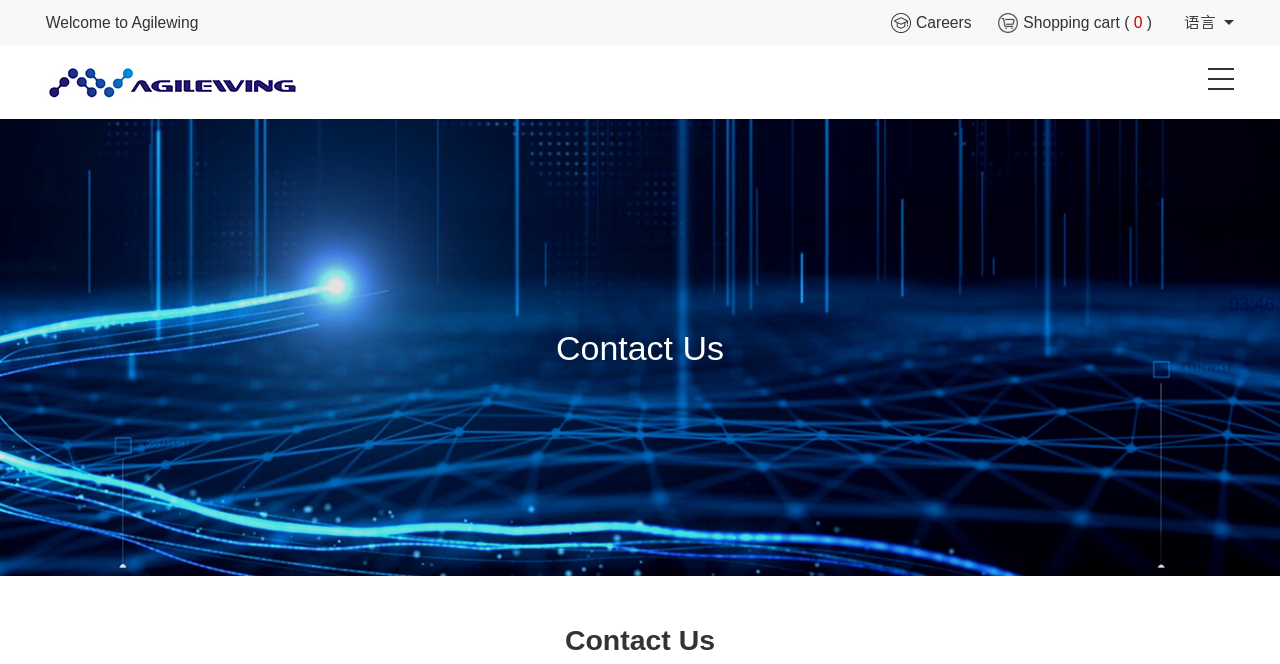Generate an in-depth caption that captures all aspects of the webpage.

The webpage is titled "Contact Us | Agilewing" and has a prominent header that reads "Welcome to Agilewing" located near the top left corner of the page. 

Below the header, there are three links aligned horizontally, starting from the left: "Careers", "Shopping cart (0)", and "语言". These links are positioned near the top of the page.

On the left side of the page, there is a link with no text content, situated below the header. 

The main content of the page is headed by a title "Contact Us", which is centered horizontally and located roughly in the middle of the page.

On the right side of the page, near the top, there are three small emphasis elements, likely representing icons or flags, arranged vertically.

The webpage also provides a message, "Feel free to contact us if you have any problems. We're here to help you 24/7", which is not explicitly mentioned in the accessibility tree but is present in the meta description.